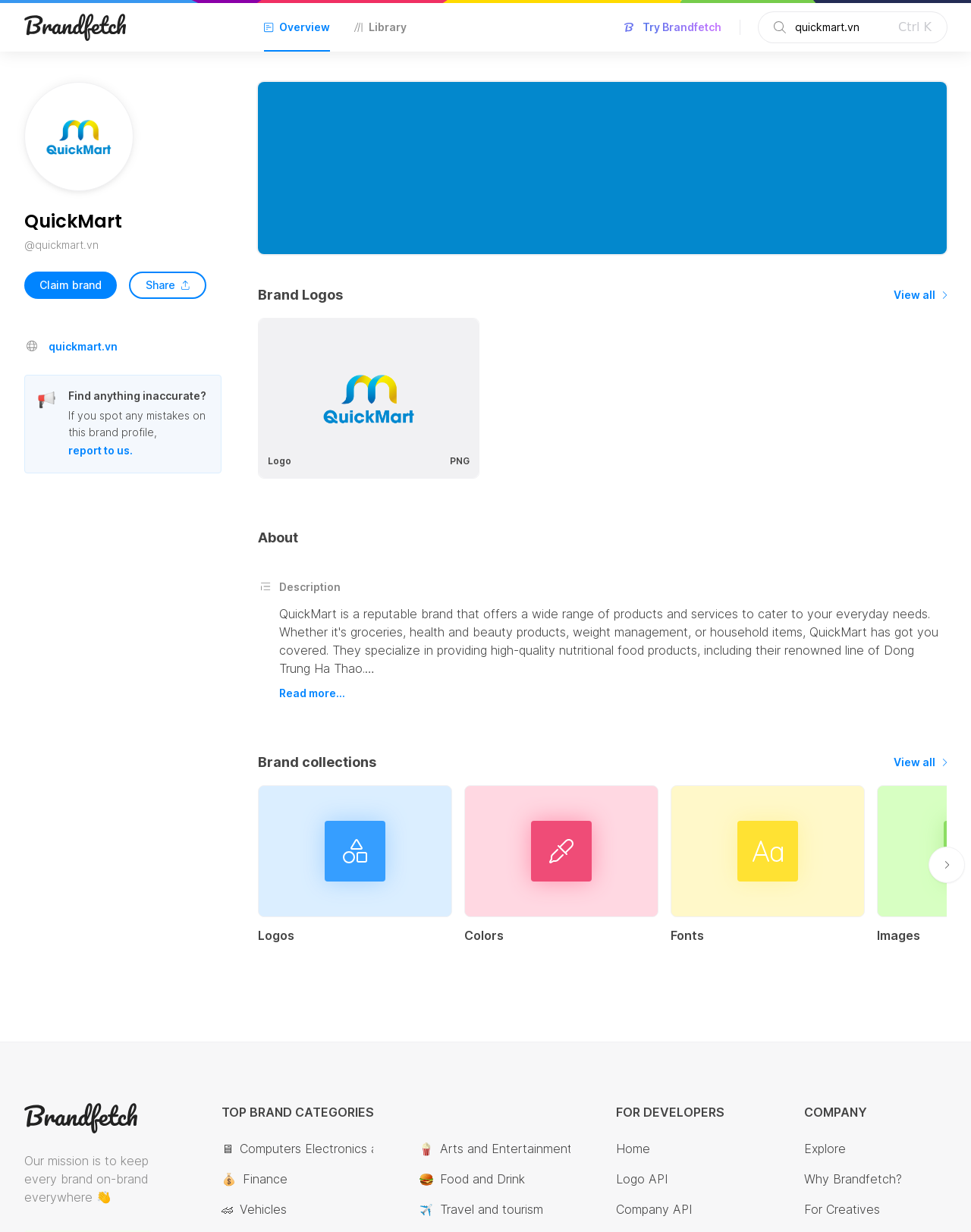Locate the bounding box coordinates of the element I should click to achieve the following instruction: "View all brand logos".

[0.92, 0.232, 0.975, 0.248]